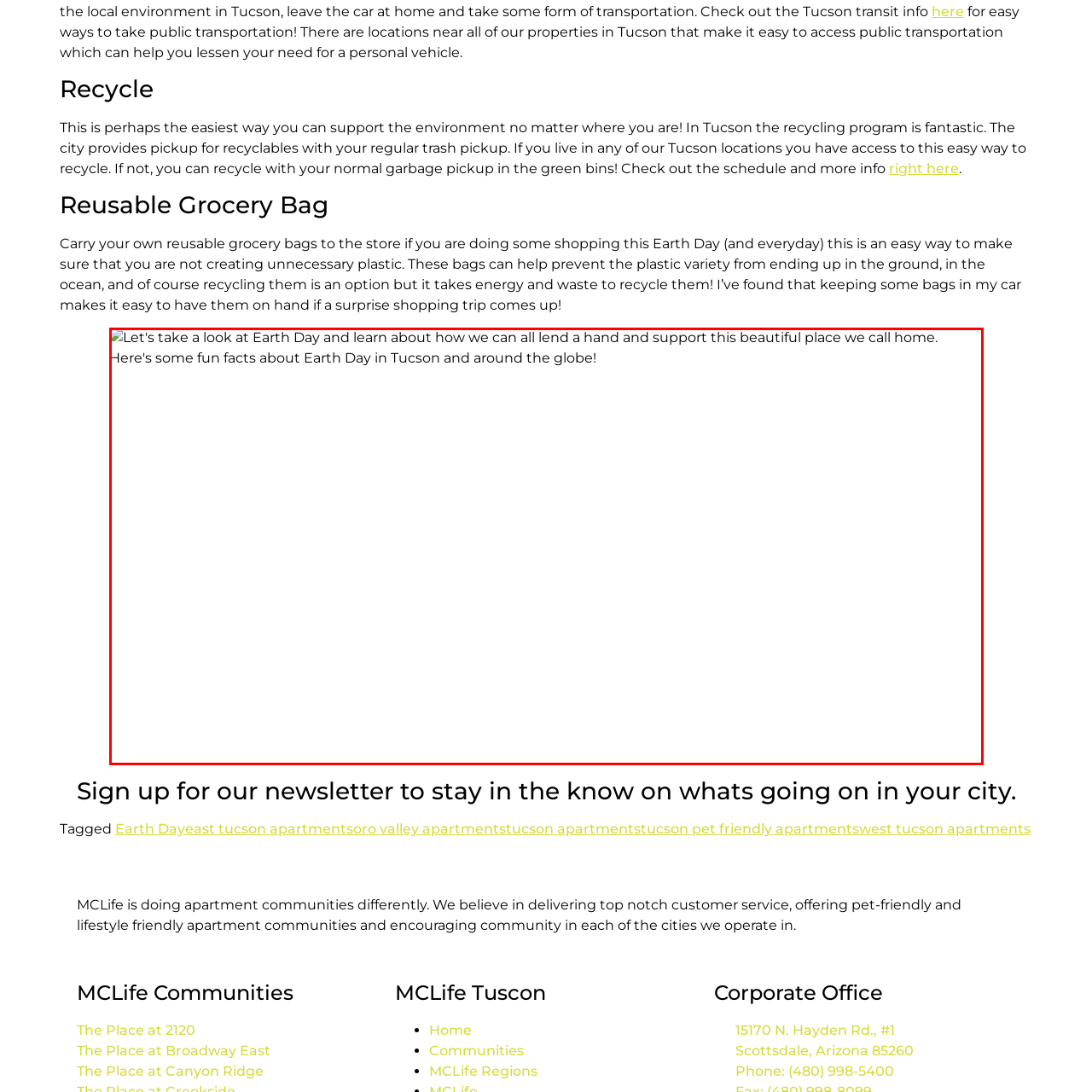Examine the image inside the red outline, What is the purpose of the image?
 Answer with a single word or phrase.

To encourage environmental support